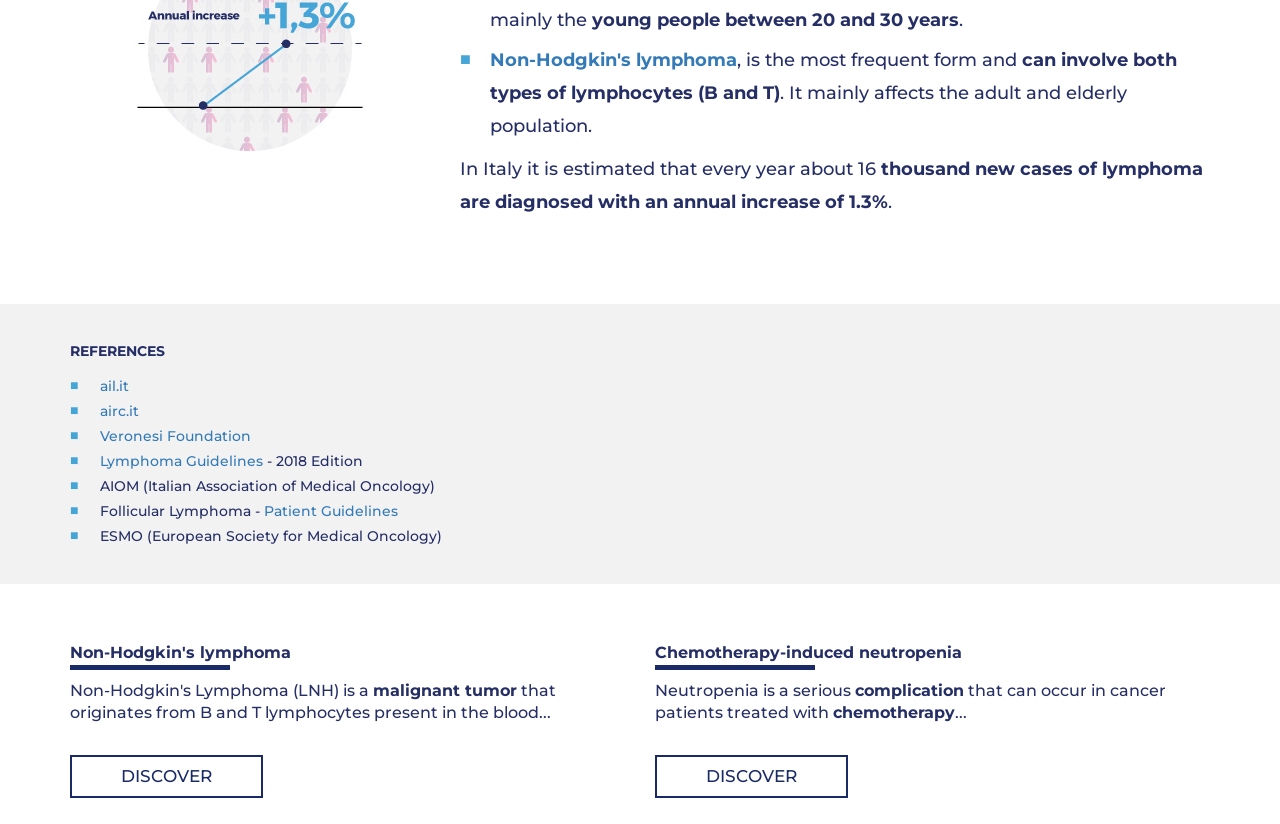Determine the bounding box coordinates for the element that should be clicked to follow this instruction: "Visit the Veronesi Foundation website". The coordinates should be given as four float numbers between 0 and 1, in the format [left, top, right, bottom].

[0.078, 0.518, 0.196, 0.54]